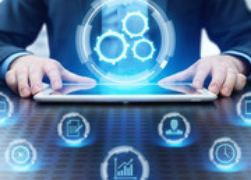What do the surrounding icons represent?
Please elaborate on the answer to the question with detailed information.

The surrounding icons in the image represent data analysis, user management, and operational metrics, which suggests that the focus is on leveraging technology to improve business efficiency and performance, underscoring the shift towards digital solutions in business processes.